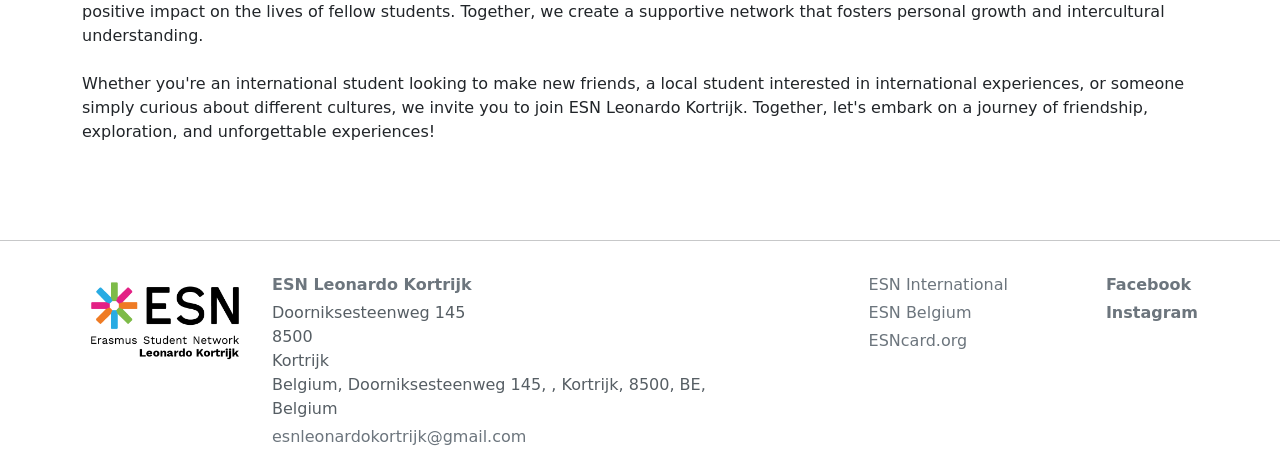Identify the bounding box for the UI element specified in this description: "Instagram". The coordinates must be four float numbers between 0 and 1, formatted as [left, top, right, bottom].

[0.864, 0.652, 0.936, 0.693]